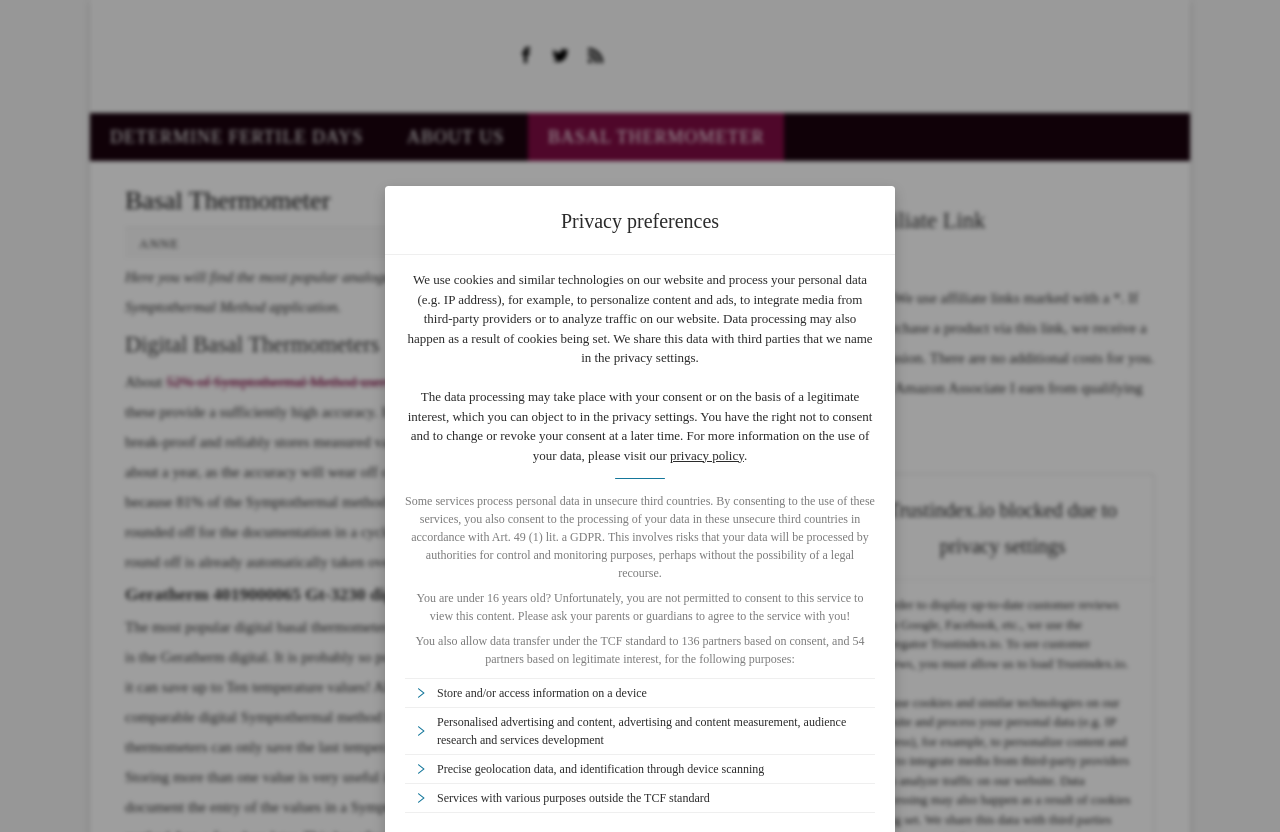What is the purpose of the website?
Answer the question based on the image using a single word or a brief phrase.

Basal Thermometers